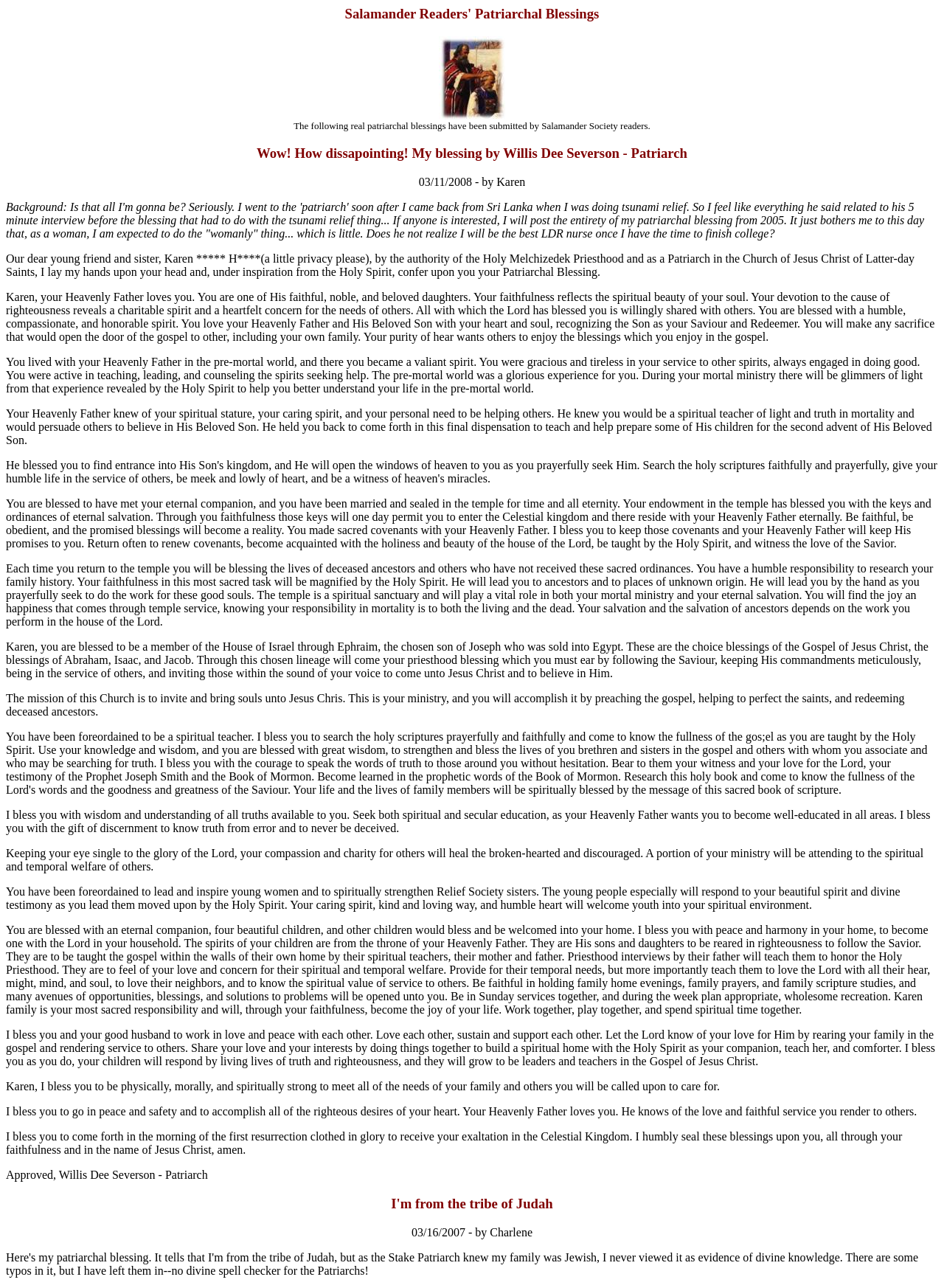Give a concise answer using only one word or phrase for this question:
What is the tribe of Judah?

a tribe mentioned in the patriarchal blessing